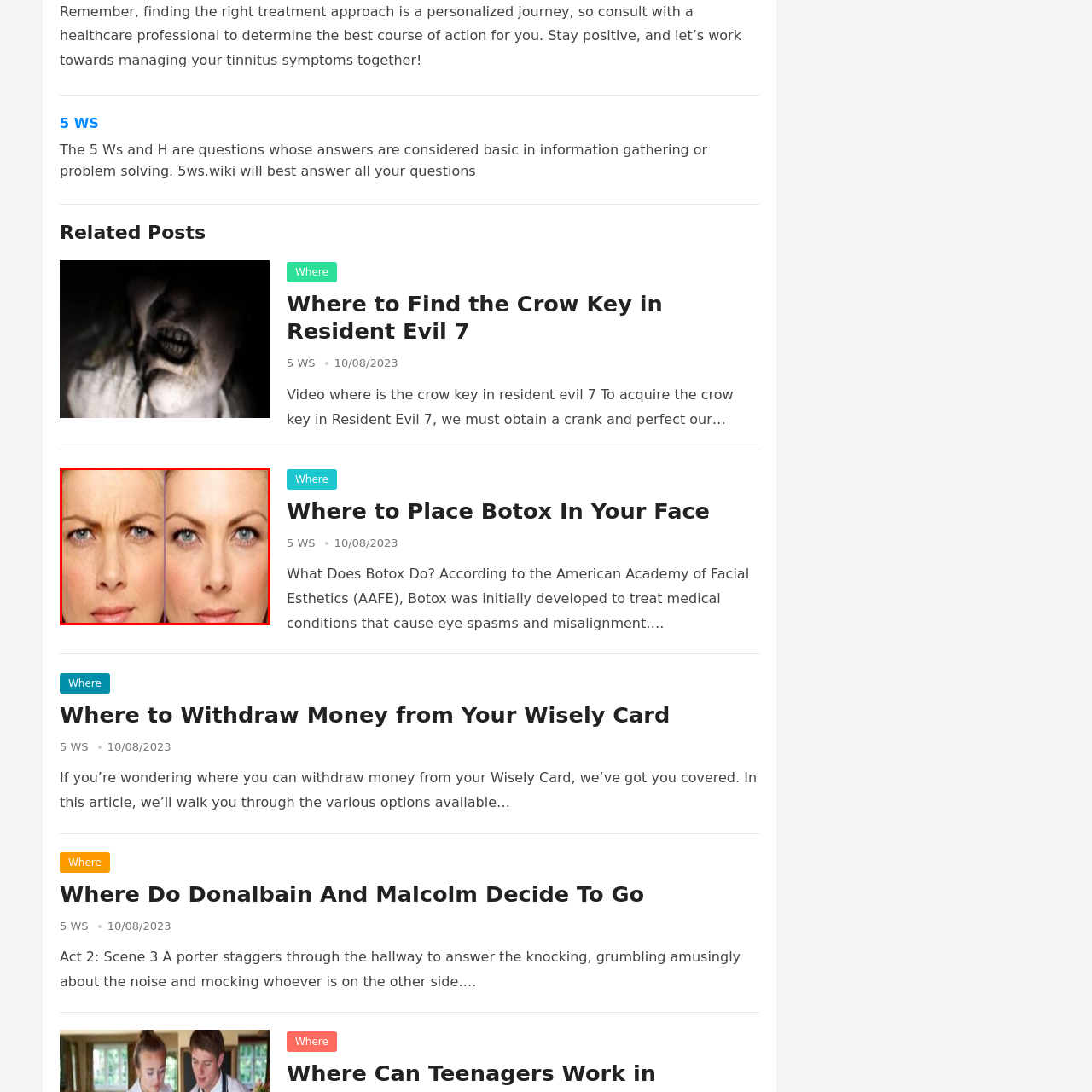Carefully inspect the area of the image highlighted by the red box and deliver a detailed response to the question below, based on your observations: What is the purpose of the Botox treatment?

The purpose of the Botox treatment is to reduce wrinkles and enhance facial aesthetics, resulting in a smoother and more relaxed appearance, which can also lead to increased confidence.